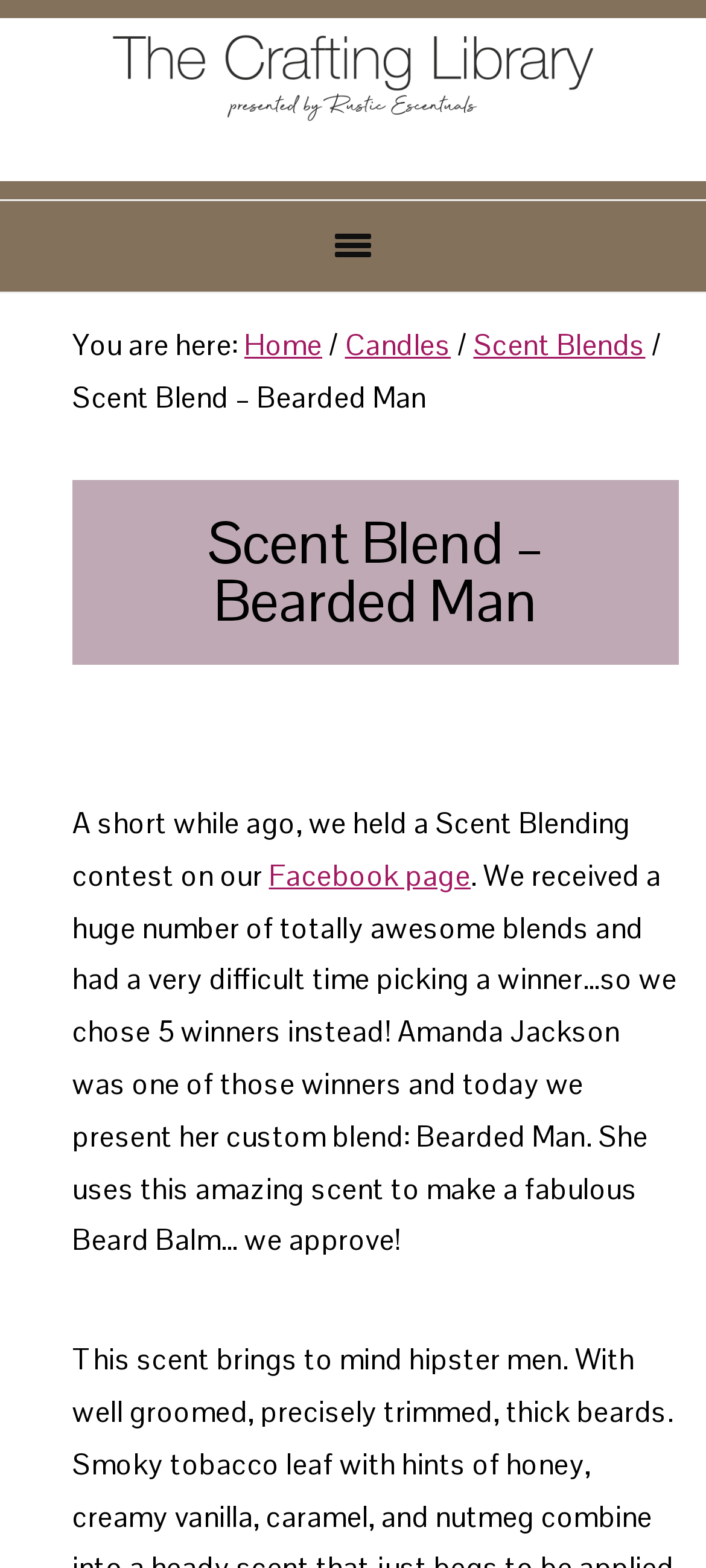Identify the bounding box of the UI element that matches this description: "title="Recipes & Tutorials Crafting Library"".

[0.15, 0.086, 0.85, 0.11]